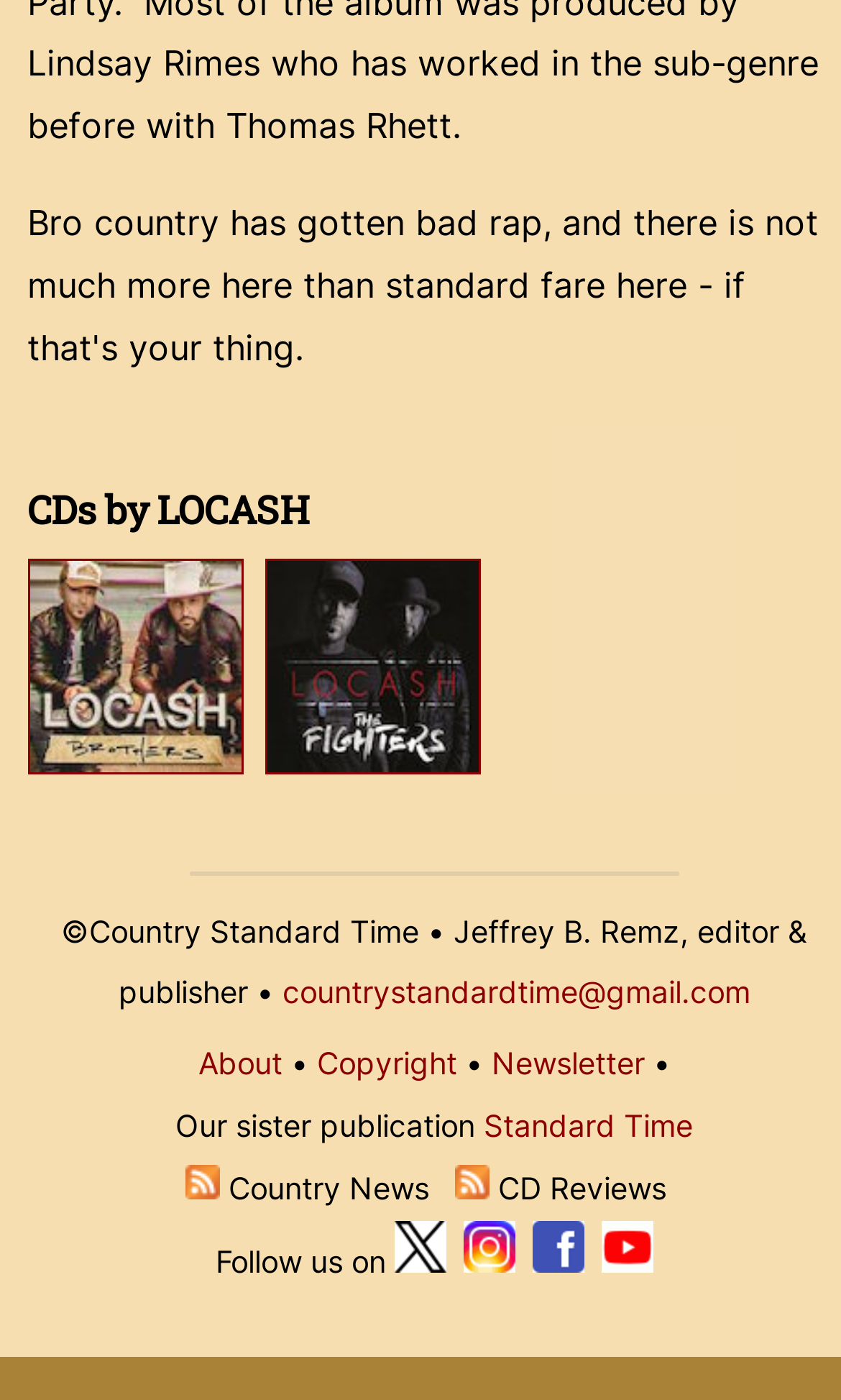Can you pinpoint the bounding box coordinates for the clickable element required for this instruction: "Check the 'Copyright' information"? The coordinates should be four float numbers between 0 and 1, i.e., [left, top, right, bottom].

[0.377, 0.746, 0.543, 0.772]